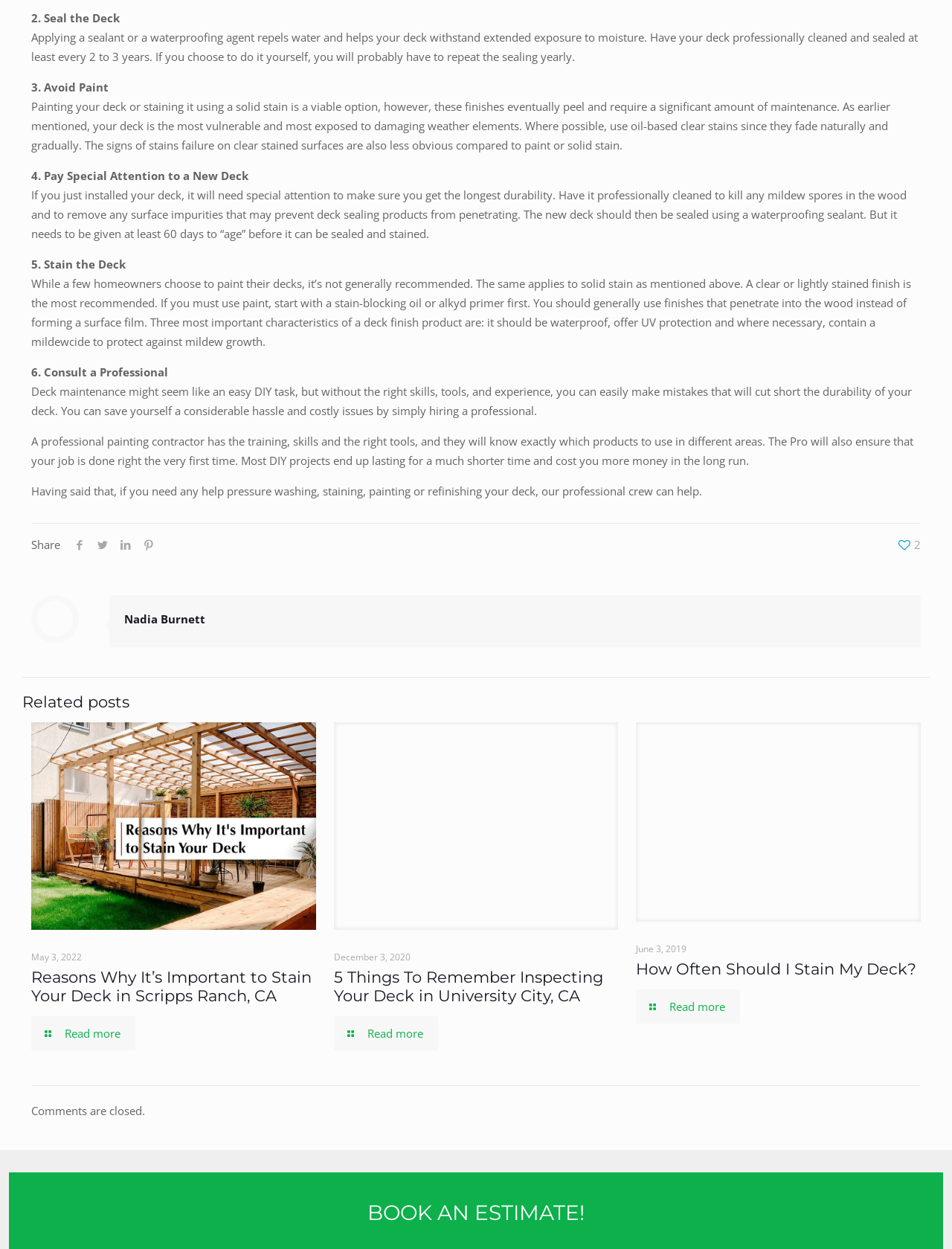Using the format (top-left x, top-left y, bottom-right x, bottom-right y), provide the bounding box coordinates for the described UI element. All values should be floating point numbers between 0 and 1: Nadia Burnett

[0.13, 0.489, 0.216, 0.501]